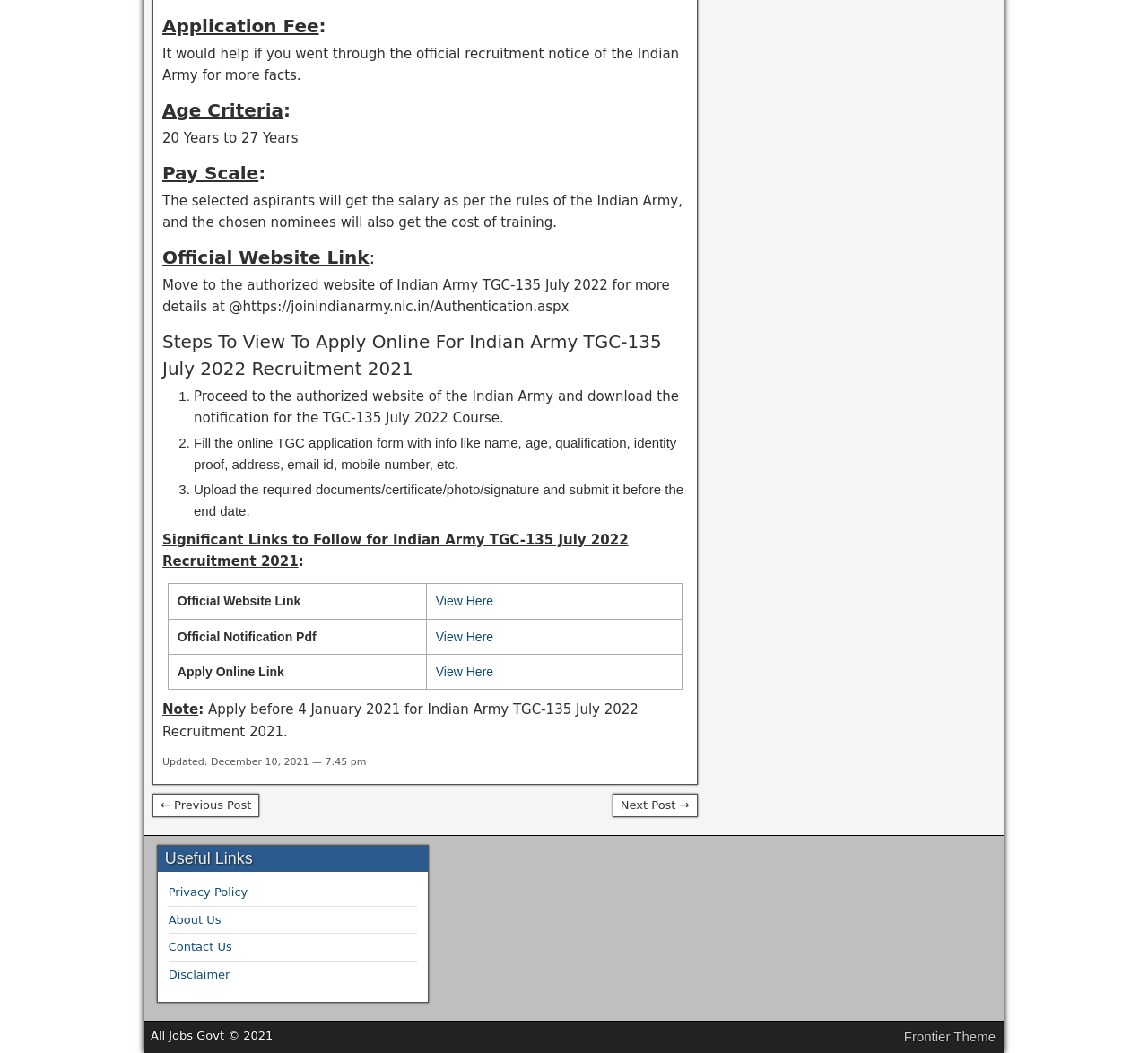Find the bounding box coordinates of the element you need to click on to perform this action: 'View the official website of Indian Army TGC-135 July 2022'. The coordinates should be represented by four float values between 0 and 1, in the format [left, top, right, bottom].

[0.141, 0.263, 0.583, 0.299]